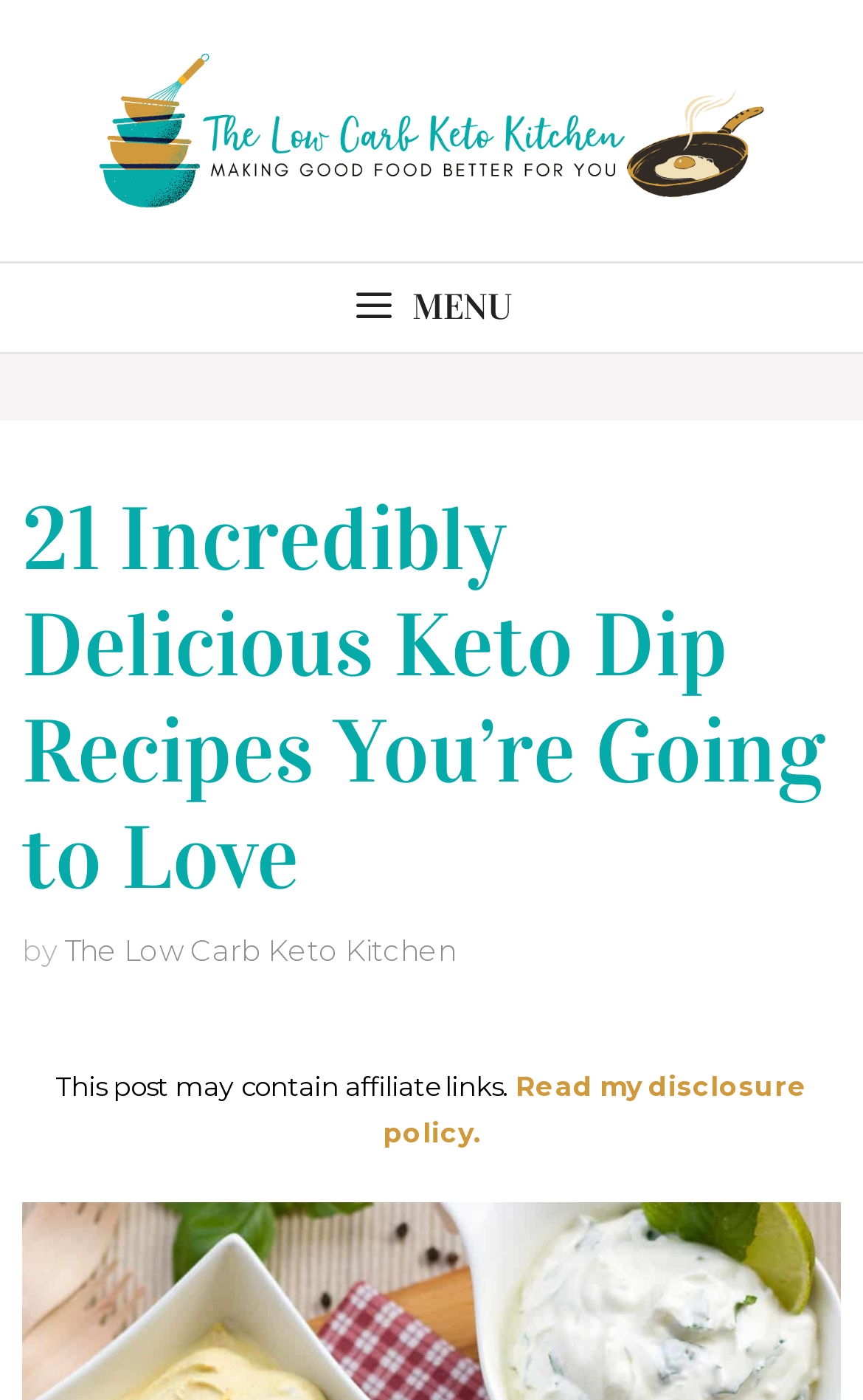Identify the bounding box of the HTML element described as: "alt="The Low Carb Keto Kitchen"".

[0.103, 0.071, 0.897, 0.109]